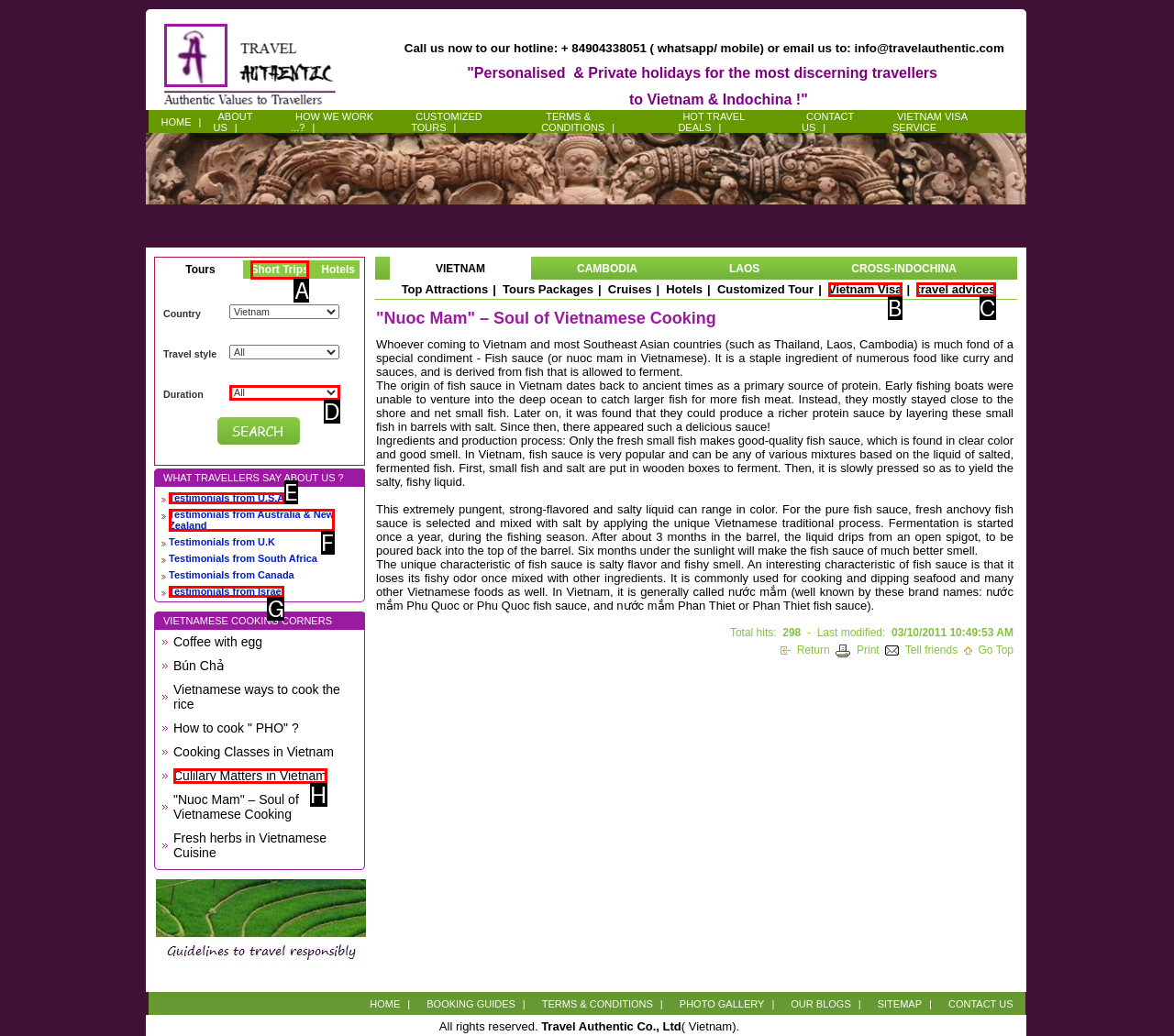Select the letter of the HTML element that best fits the description: Testimonials from Israel
Answer with the corresponding letter from the provided choices.

G